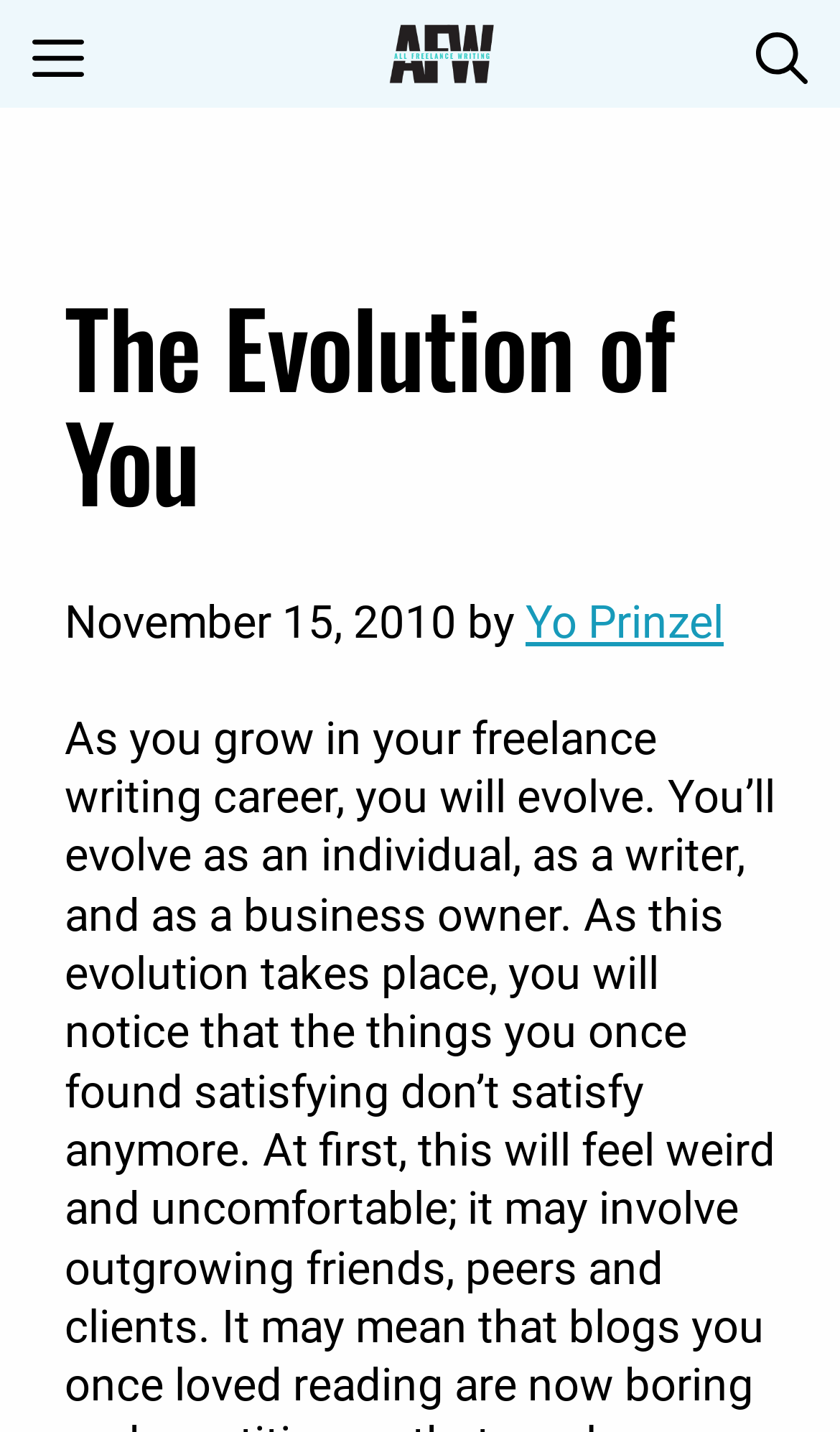When was the article published?
Look at the image and answer with only one word or phrase.

November 15, 2010